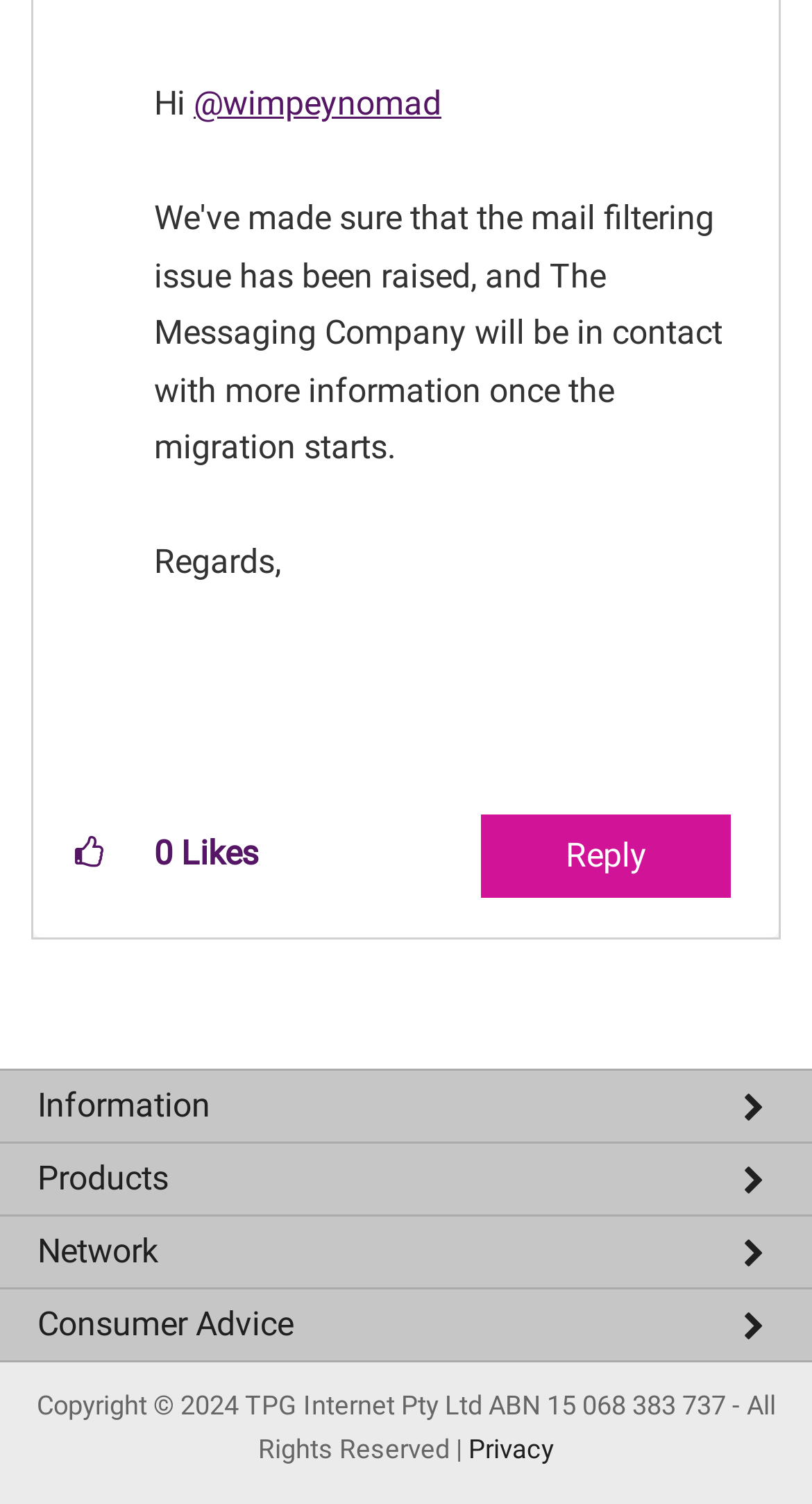Locate the bounding box coordinates of the element to click to perform the following action: 'View NBN plans'. The coordinates should be given as four float values between 0 and 1, in the form of [left, top, right, bottom].

[0.0, 0.808, 1.0, 0.852]